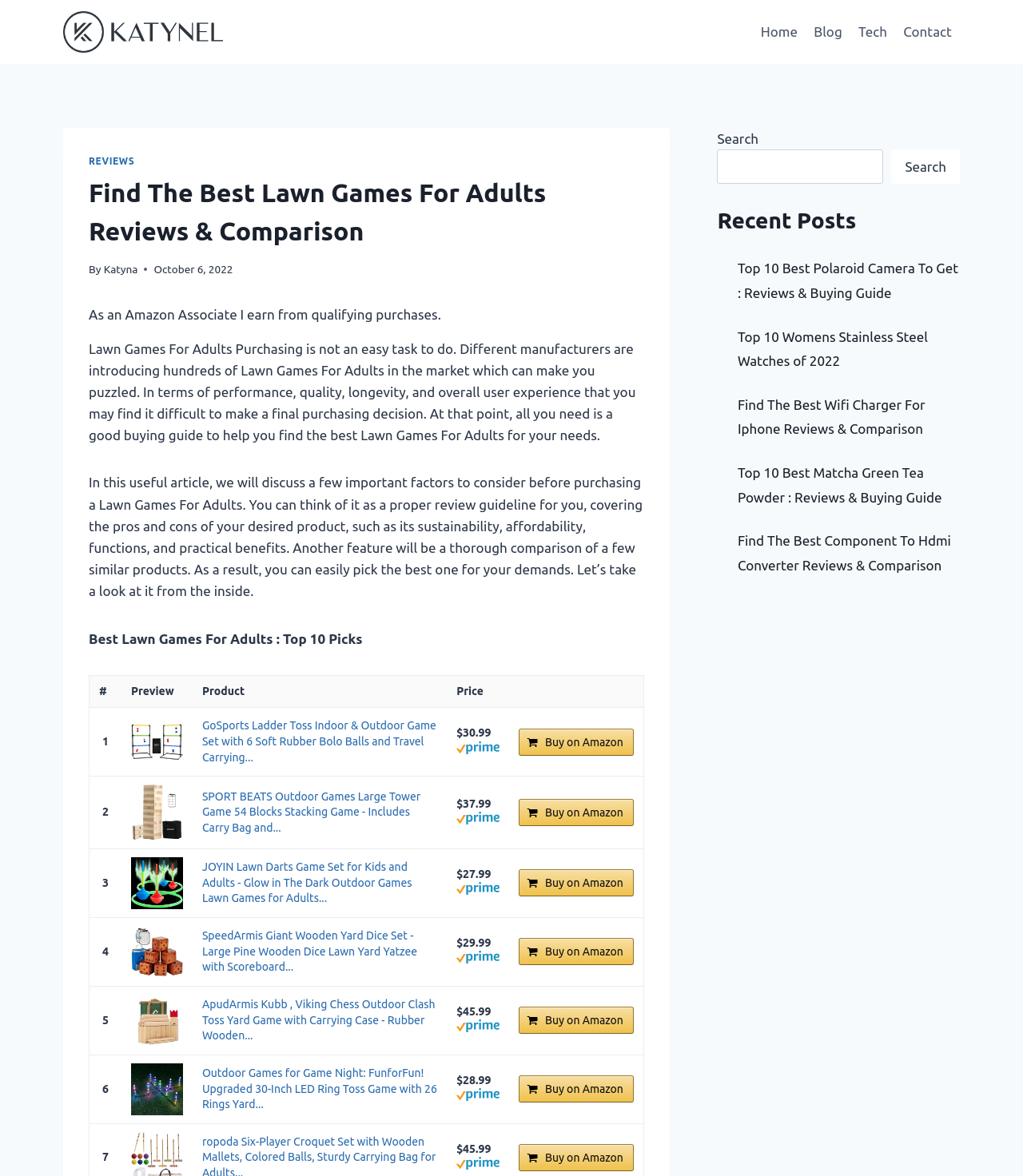Using the provided description Home, find the bounding box coordinates for the UI element. Provide the coordinates in (top-left x, top-left y, bottom-right x, bottom-right y) format, ensuring all values are between 0 and 1.

[0.736, 0.011, 0.788, 0.043]